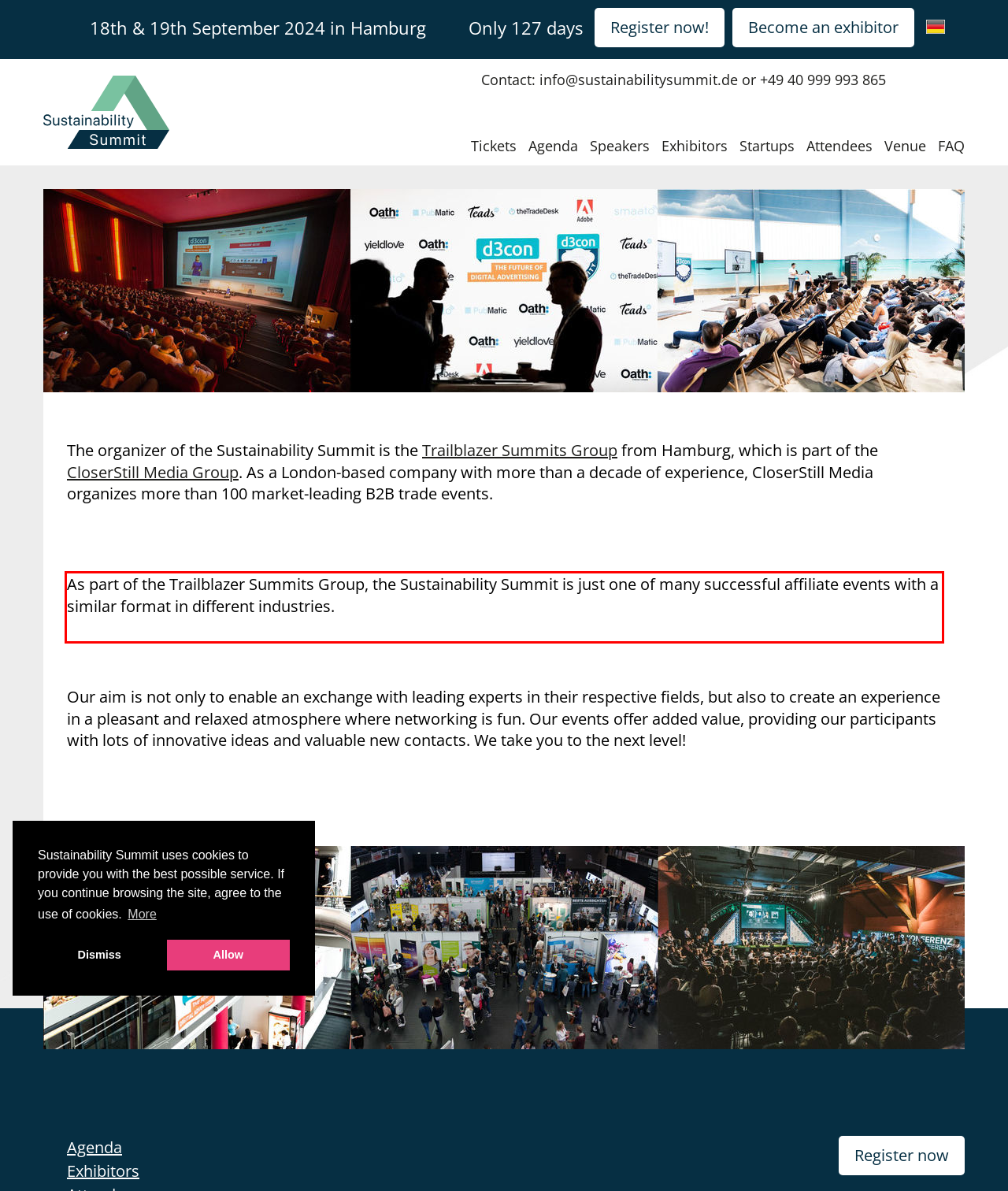In the given screenshot, locate the red bounding box and extract the text content from within it.

As part of the Trailblazer Summits Group, the Sustainability Summit is just one of many successful affiliate events with a similar format in different industries.